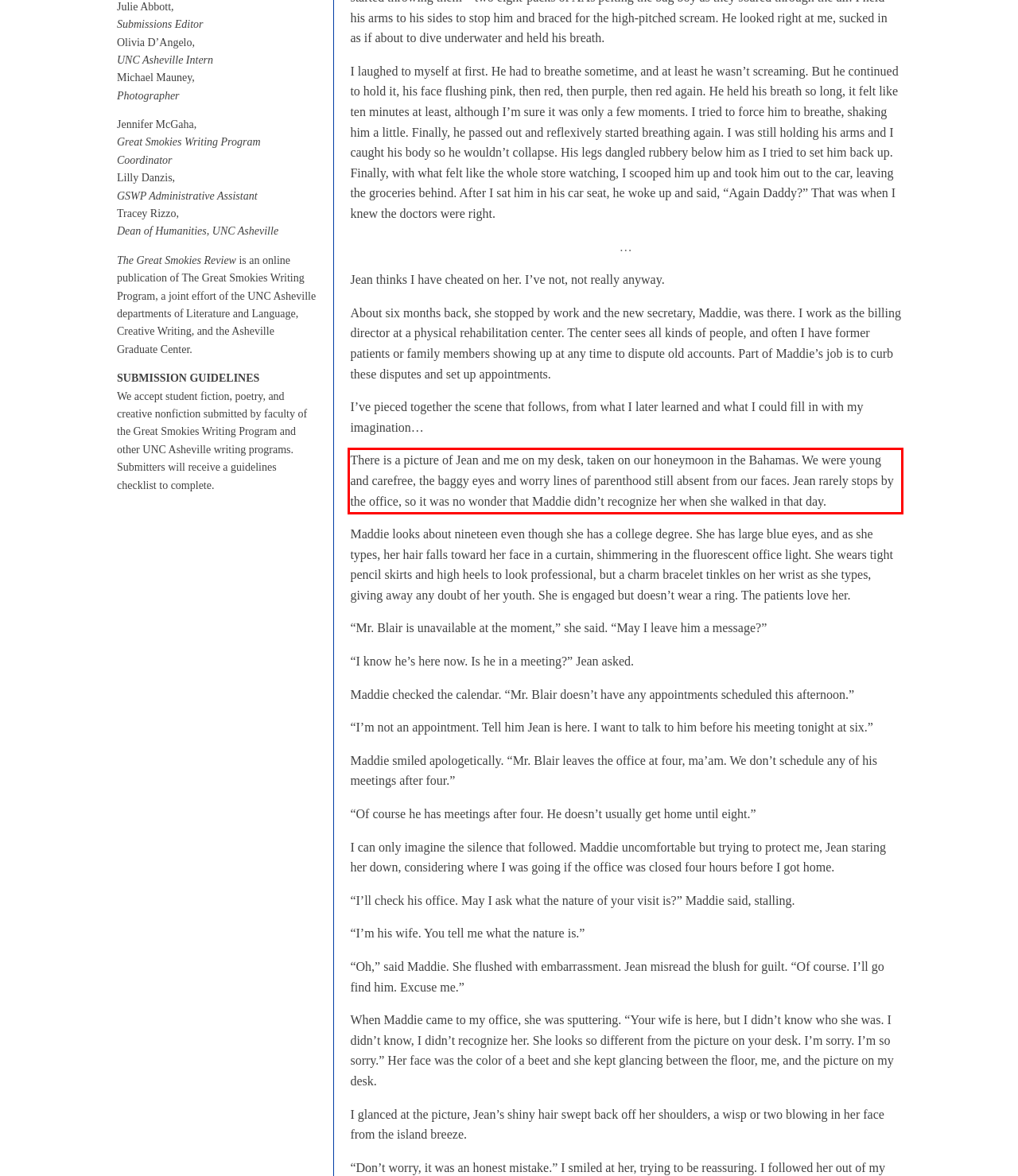Please analyze the provided webpage screenshot and perform OCR to extract the text content from the red rectangle bounding box.

There is a picture of Jean and me on my desk, taken on our honeymoon in the Bahamas. We were young and carefree, the baggy eyes and worry lines of parenthood still absent from our faces. Jean rarely stops by the office, so it was no wonder that Maddie didn’t recognize her when she walked in that day.